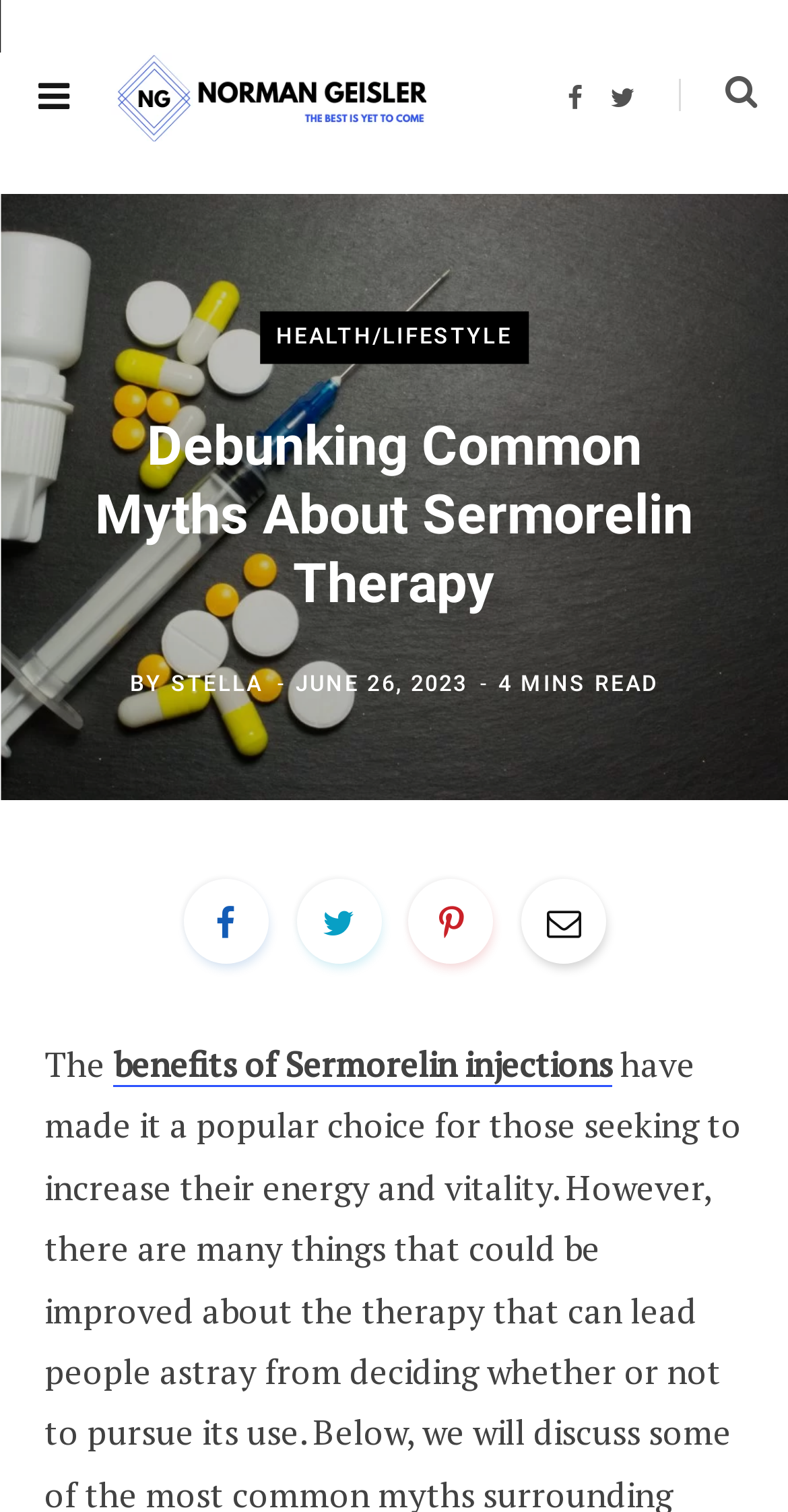Identify the bounding box for the described UI element: "Share on Facebook".

[0.233, 0.581, 0.341, 0.637]